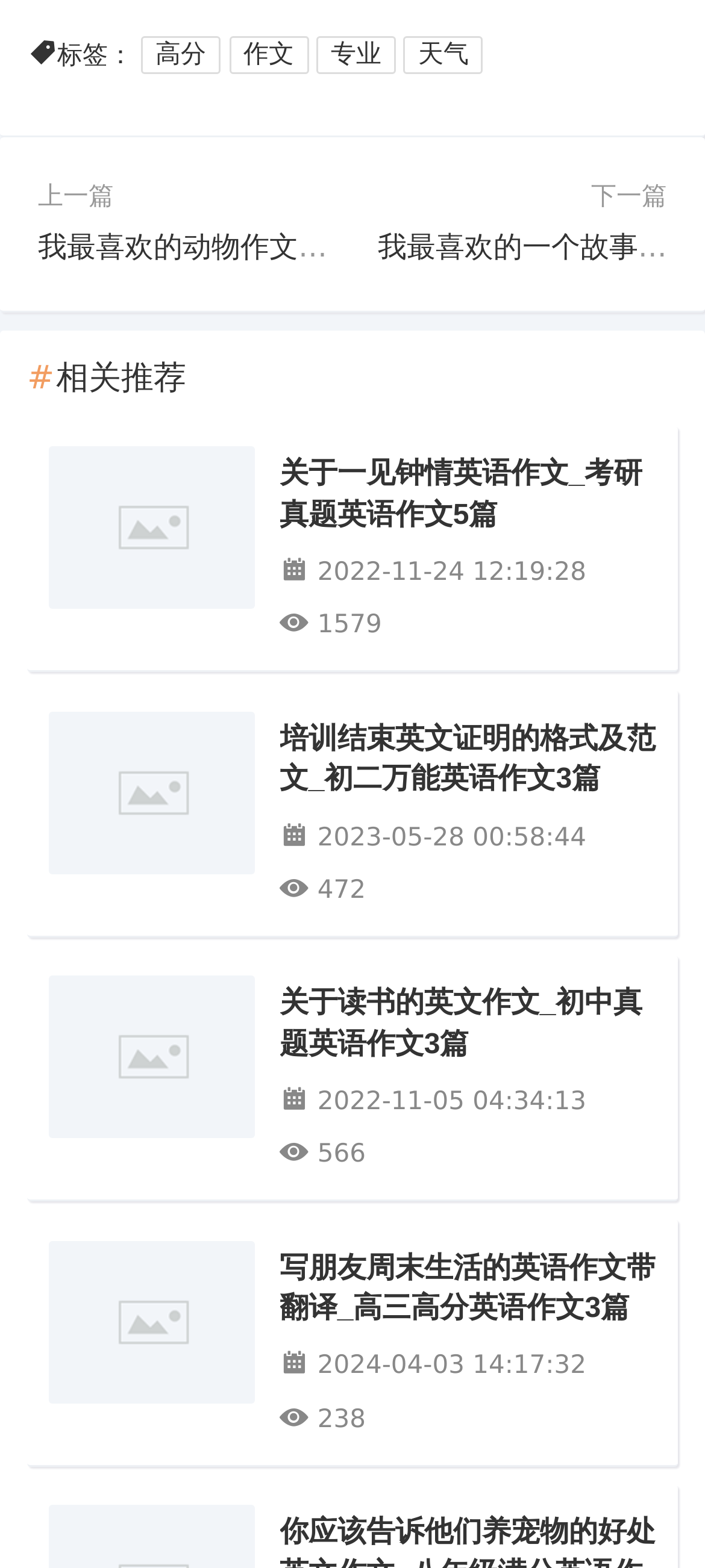Please predict the bounding box coordinates (top-left x, top-left y, bottom-right x, bottom-right y) for the UI element in the screenshot that fits the description: 关于一见钟情英语作文_考研真题英语作文5篇

[0.396, 0.293, 0.912, 0.339]